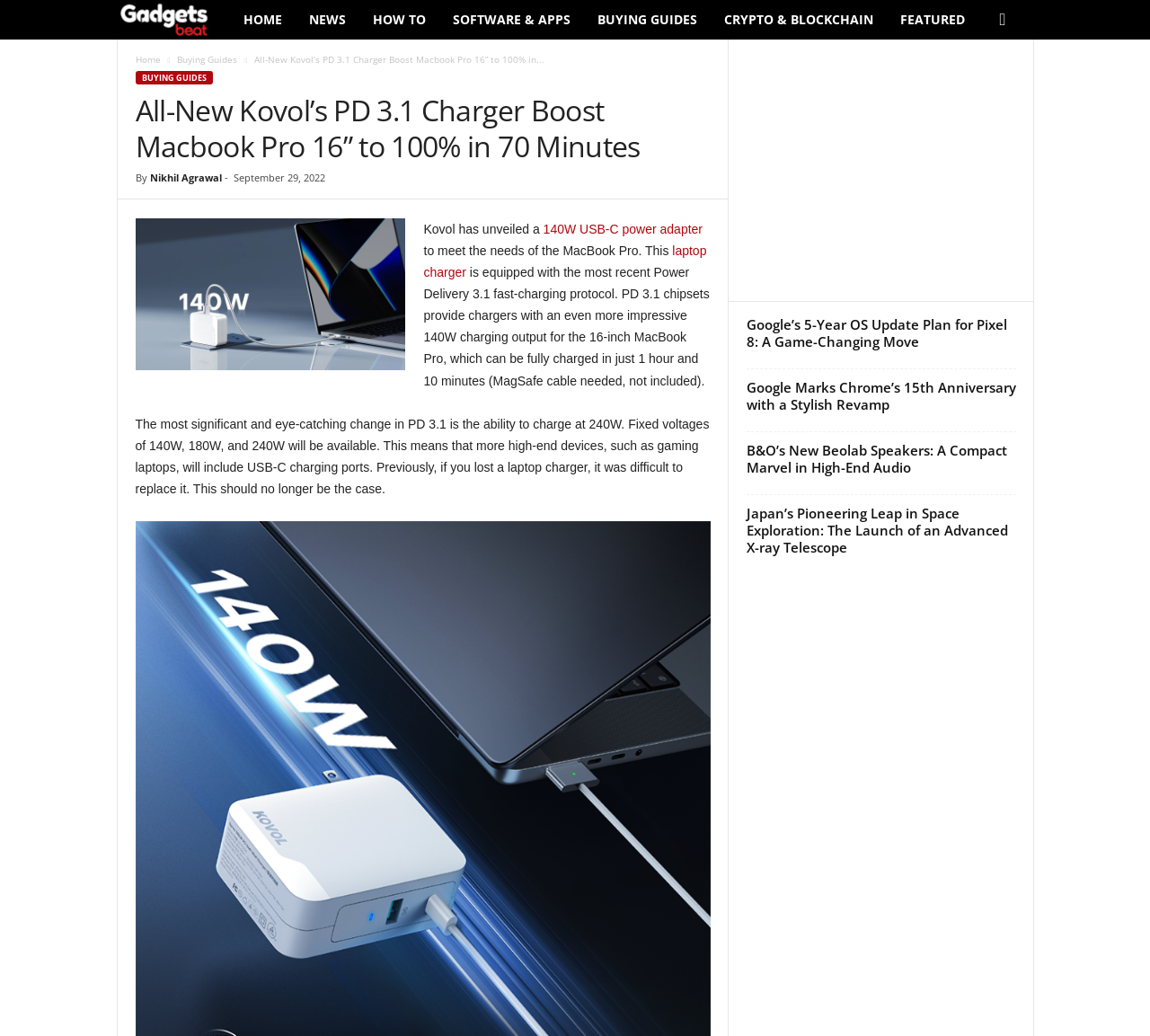Based on the image, provide a detailed response to the question:
What is the charging output of the PD 3.1 chipsets?

I found the answer by reading the text that describes the features of the PD 3.1 chipsets, which mentions that they provide a charging output of 140W.